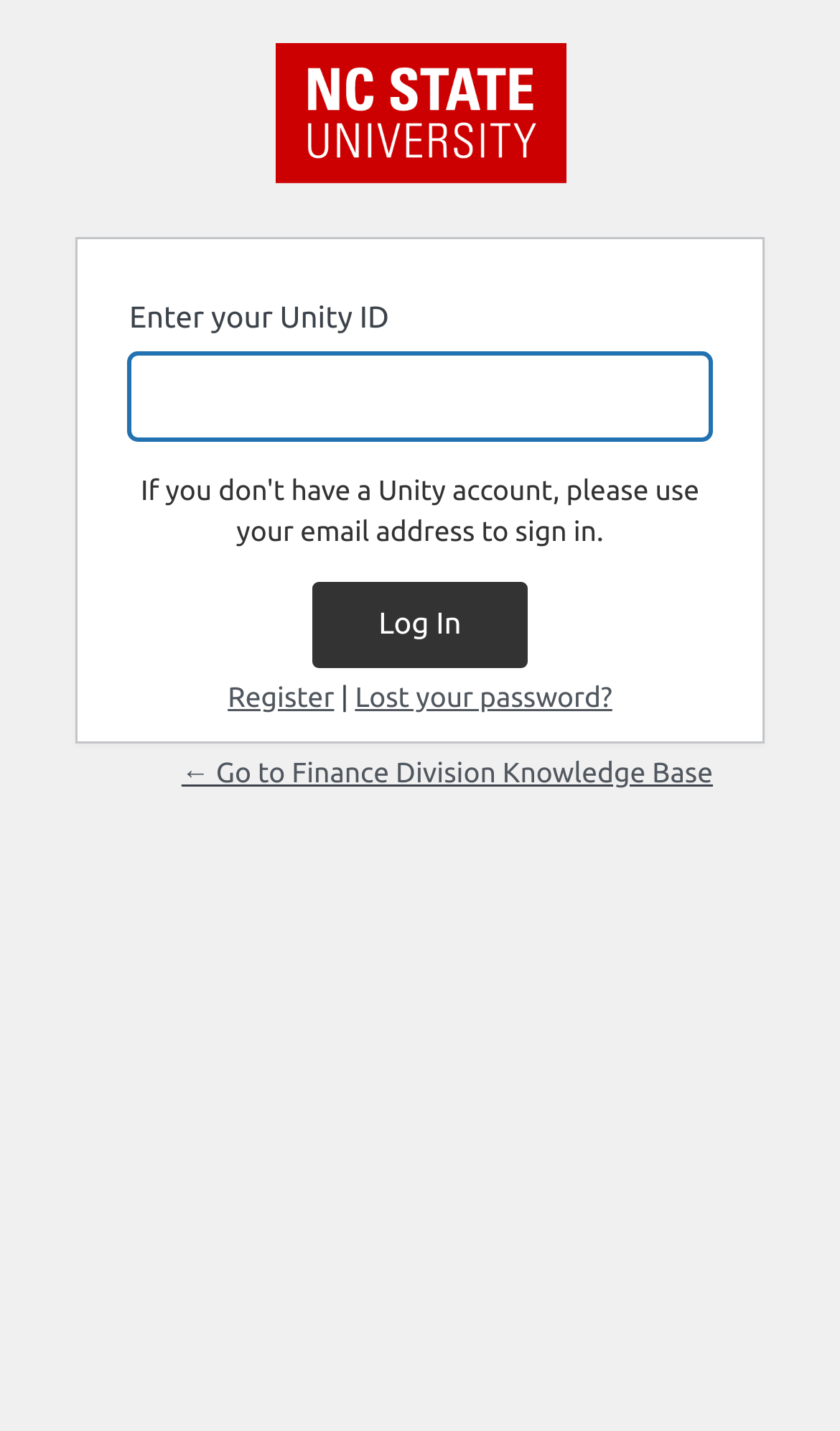Elaborate on the information and visuals displayed on the webpage.

The webpage is a login page for the Finance Division Knowledge Base at NC State University. At the top, there is a heading with the university's name, accompanied by a link to the university's website. Below this, there is a static text that reads "Enter your Unity ID" followed by a text box where users can input their Unity ID. The text box is currently focused.

To the right of the text box, there is a "Log In" button. Below the text box, there are three links: "Register", "Lost your password?", and "← Go to Finance Division Knowledge Base". The "Register" link is separated from the "Lost your password?" link by a vertical bar. The "← Go to Finance Division Knowledge Base" link is positioned below the other two links.